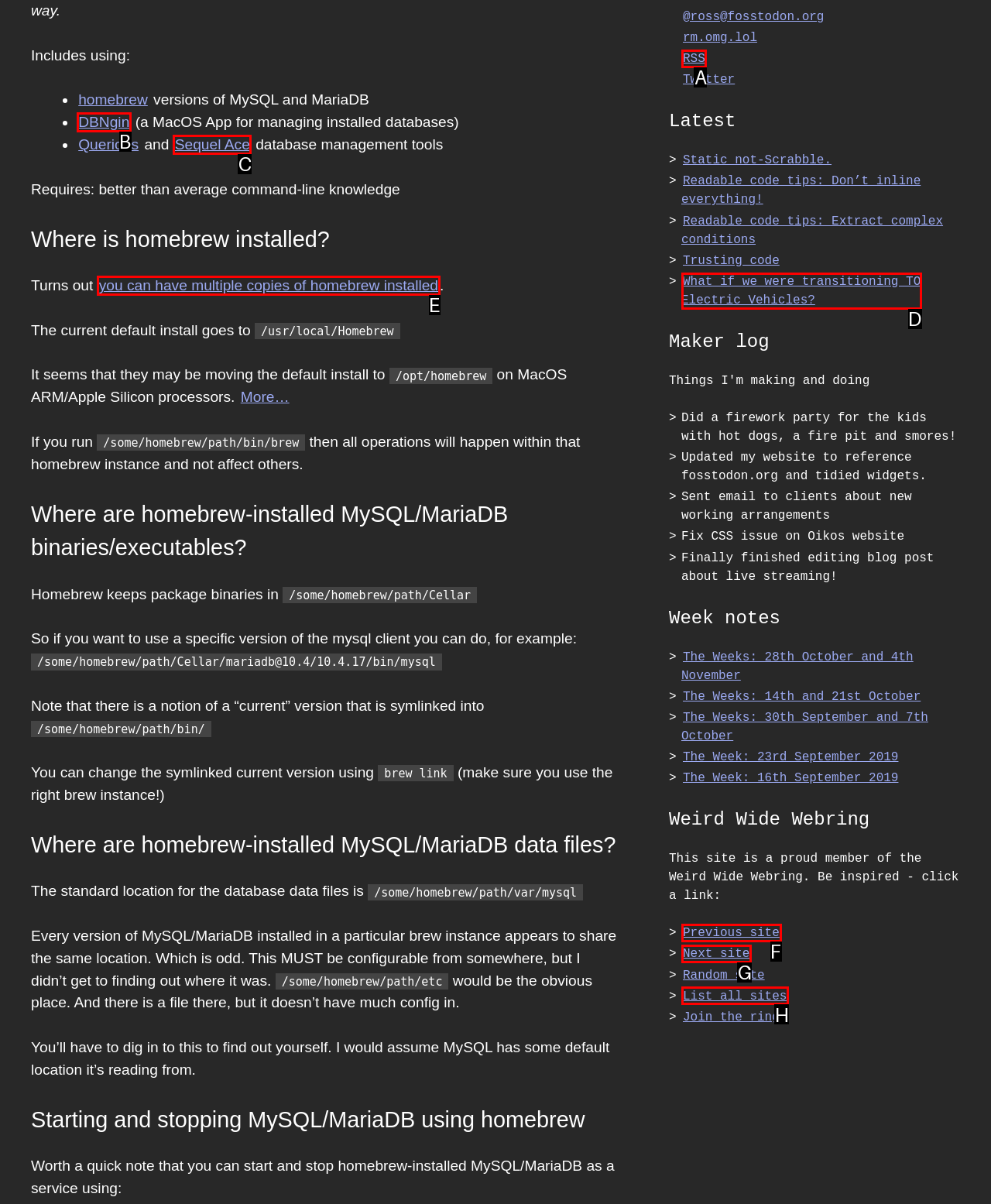Please select the letter of the HTML element that fits the description: List all sites. Answer with the option's letter directly.

H